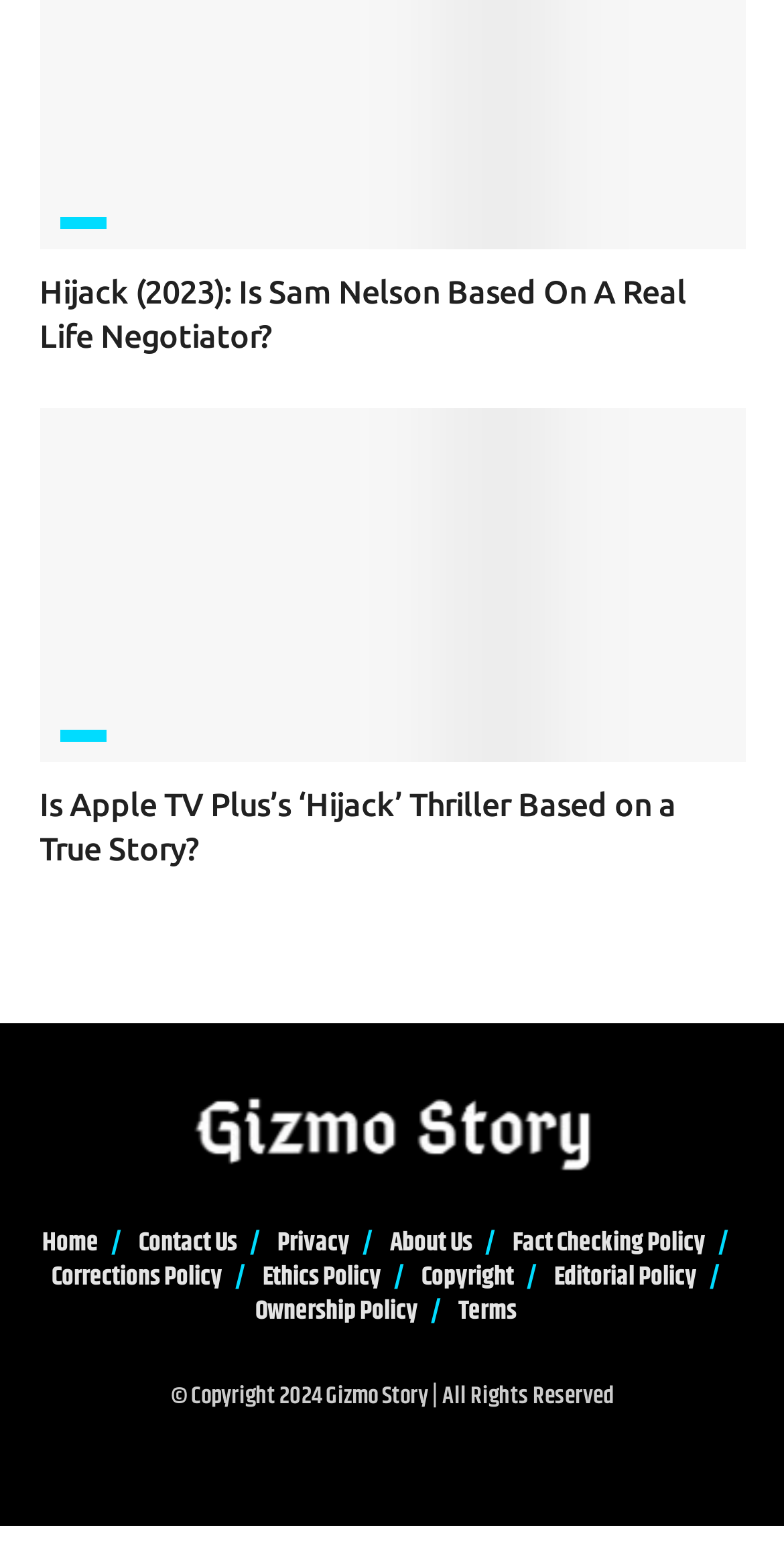How many links are there in the footer section?
Answer the question using a single word or phrase, according to the image.

11